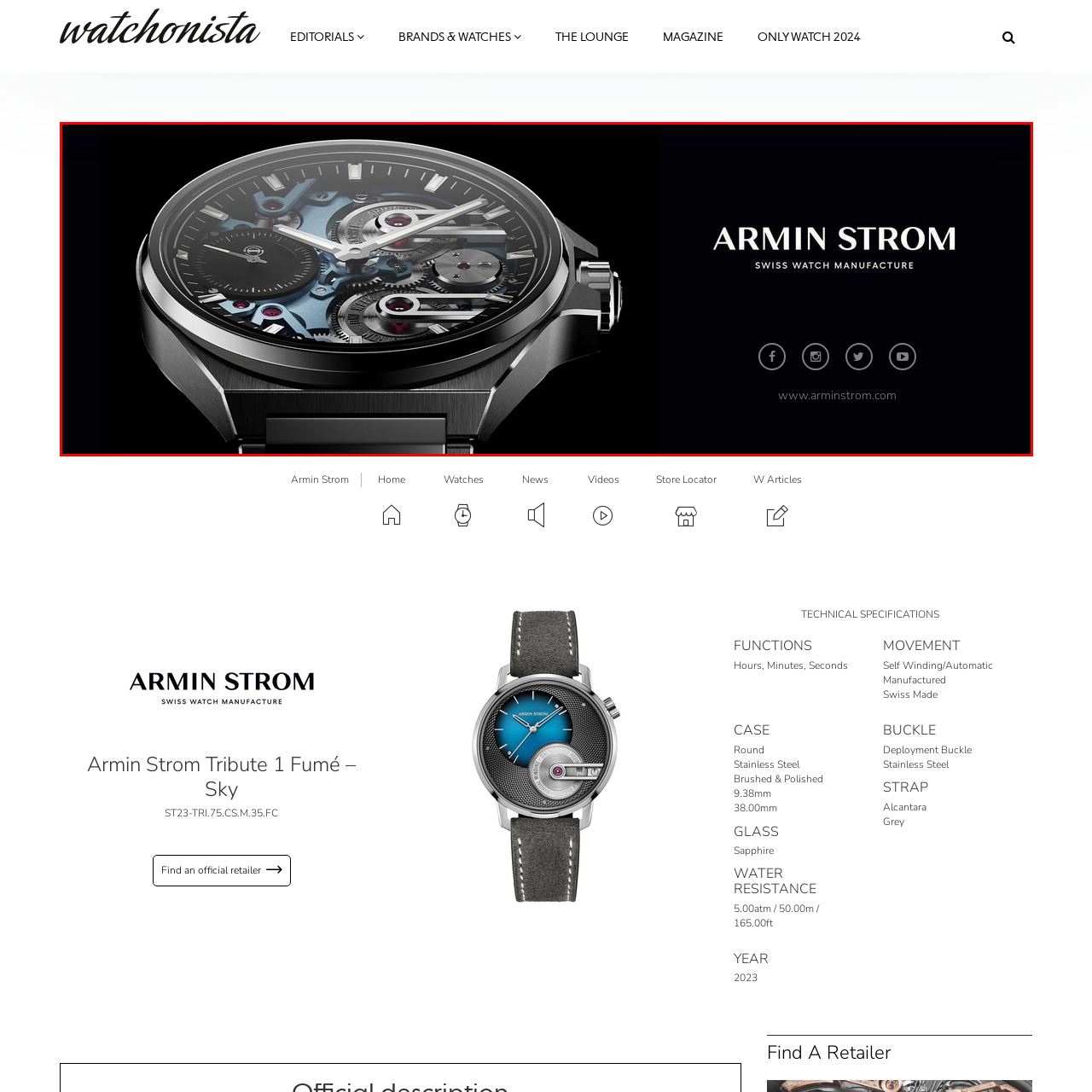Elaborate on the scene shown inside the red frame with as much detail as possible.

This image showcases the exquisite "Armin Strom Tribute 1 Fumé – Sky," a stunning timepiece by the Swiss watch manufacturer Armin Strom. The watch features a sophisticated design, highlighted by its intricate open-worked dial, which reveals a mesmerizing array of gears and mechanisms, beautifully showcased against a dark backdrop. The combination of polished and brushed stainless steel accentuates the watch's elegance, while the contrasting accents and details enhance its artistic craftsmanship. Accompanying the watch image is the brand name "Armin Strom," along with the tagline "Swiss Watch Manufacture," emphasizing the heritage and quality associated with Swiss watchmaking. The design is complemented by social media icons and the brand's website link, inviting enthusiasts to explore more about this luxurious timepiece.